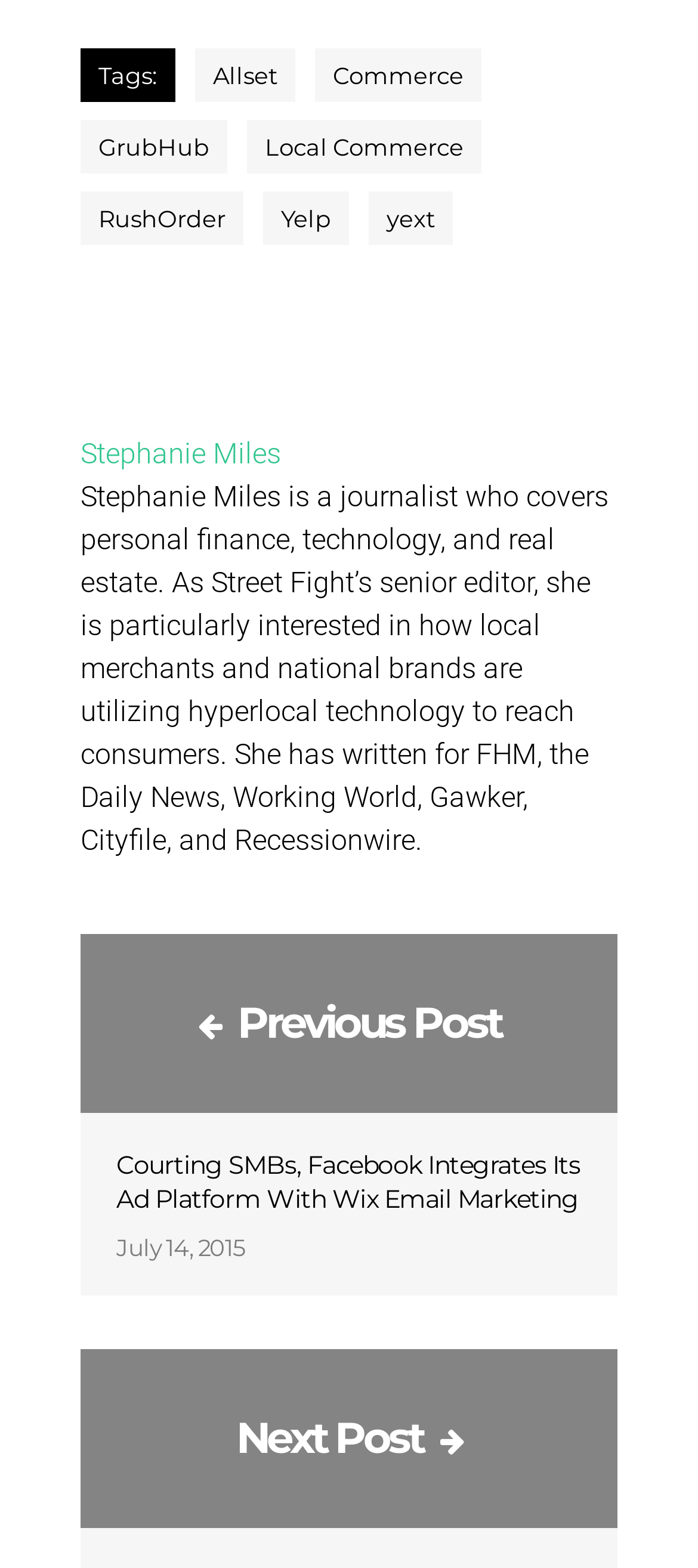Who is the author of the article?
Give a thorough and detailed response to the question.

I looked for the author's name in the article section, but it is not explicitly mentioned. The only name mentioned is 'Stephanie Miles', but it is in a separate section describing her as a journalist, not as the author of the article.